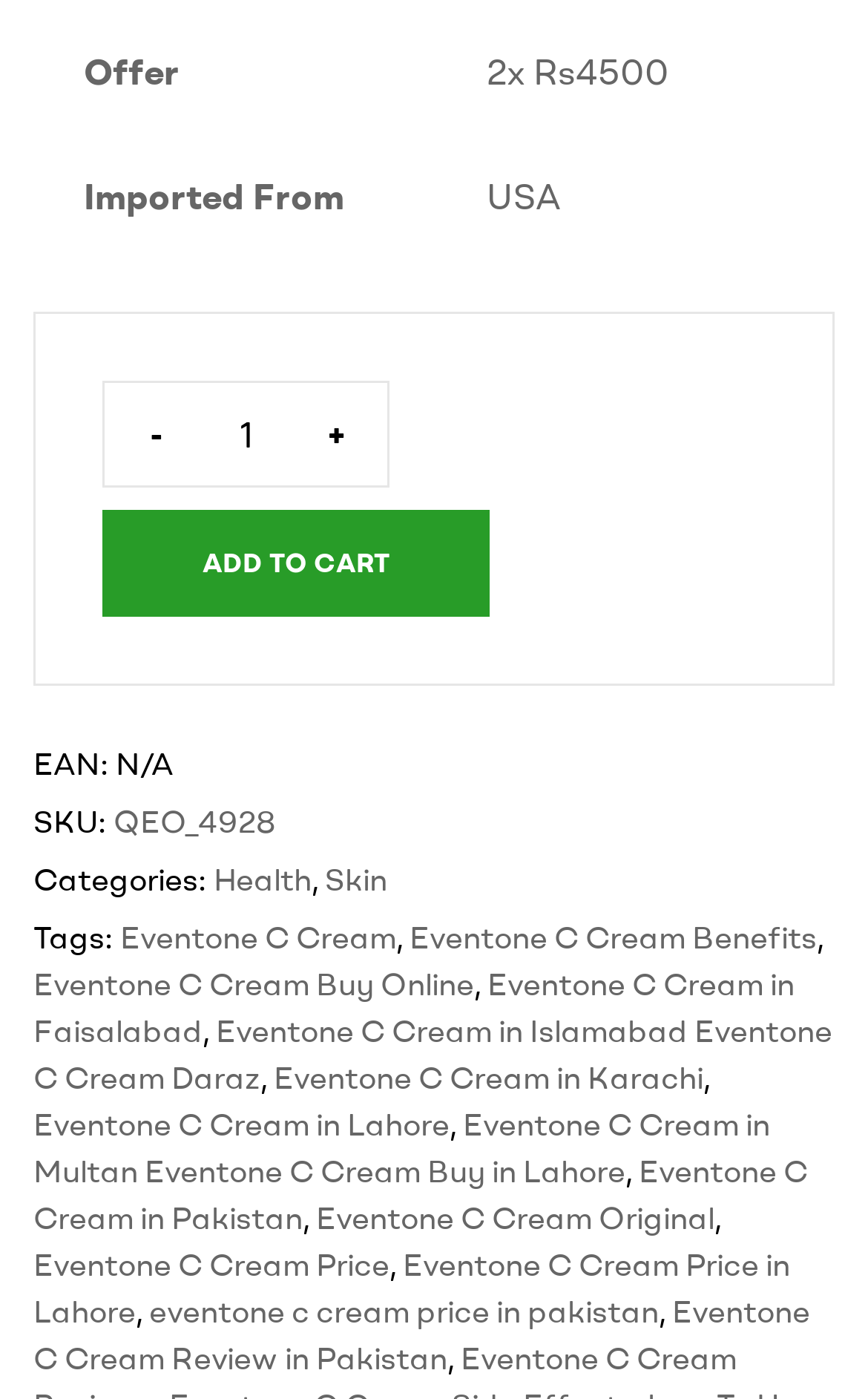What is the minimum quantity that can be ordered?
Can you offer a detailed and complete answer to this question?

I found the minimum quantity by examining the spinbutton element on the webpage. The spinbutton has a valuemin attribute set to 1, indicating that the minimum quantity that can be ordered is 1.